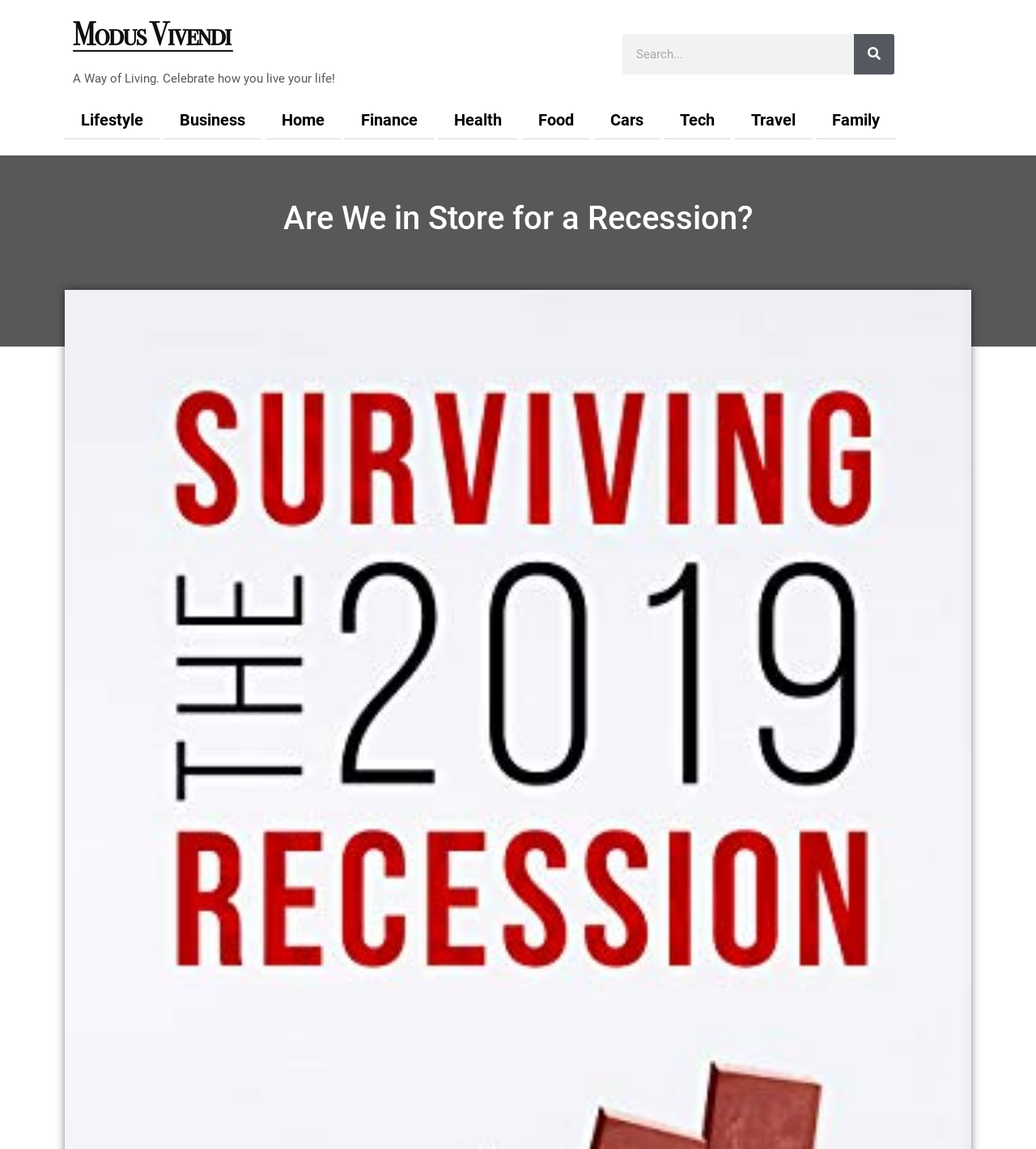Using the description "alt="Modus Vivendi Logo"", predict the bounding box of the relevant HTML element.

[0.07, 0.014, 0.225, 0.049]